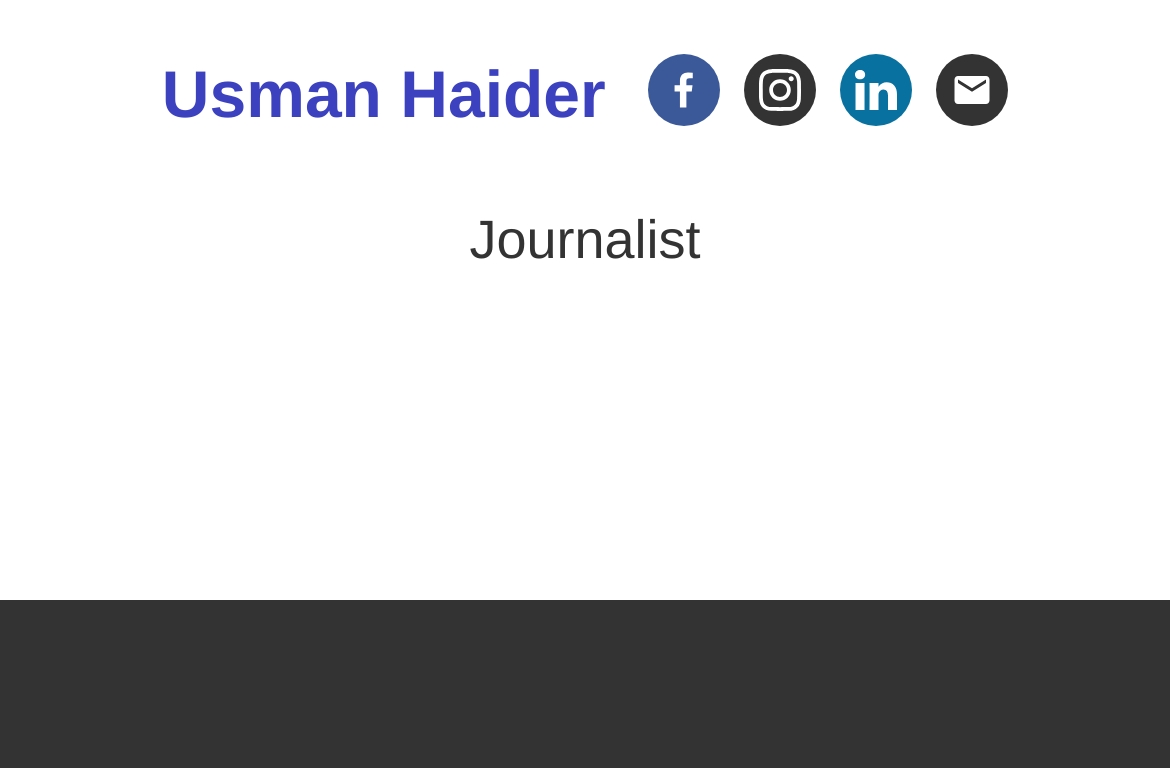Identify the bounding box for the UI element described as: "aria-label="Instagram"". The coordinates should be four float numbers between 0 and 1, i.e., [left, top, right, bottom].

[0.636, 0.068, 0.698, 0.162]